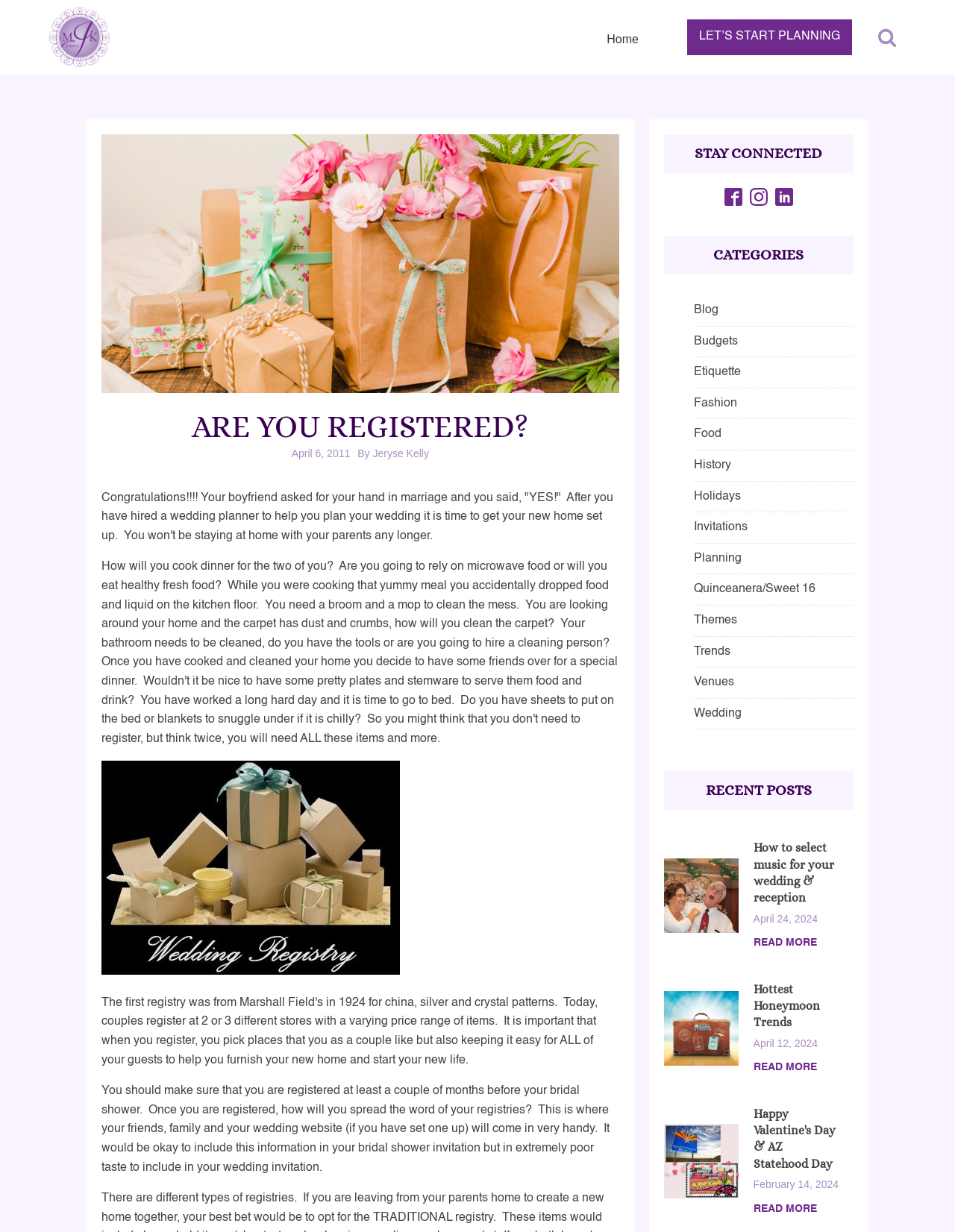How many recent posts are displayed?
Based on the image, give a one-word or short phrase answer.

3